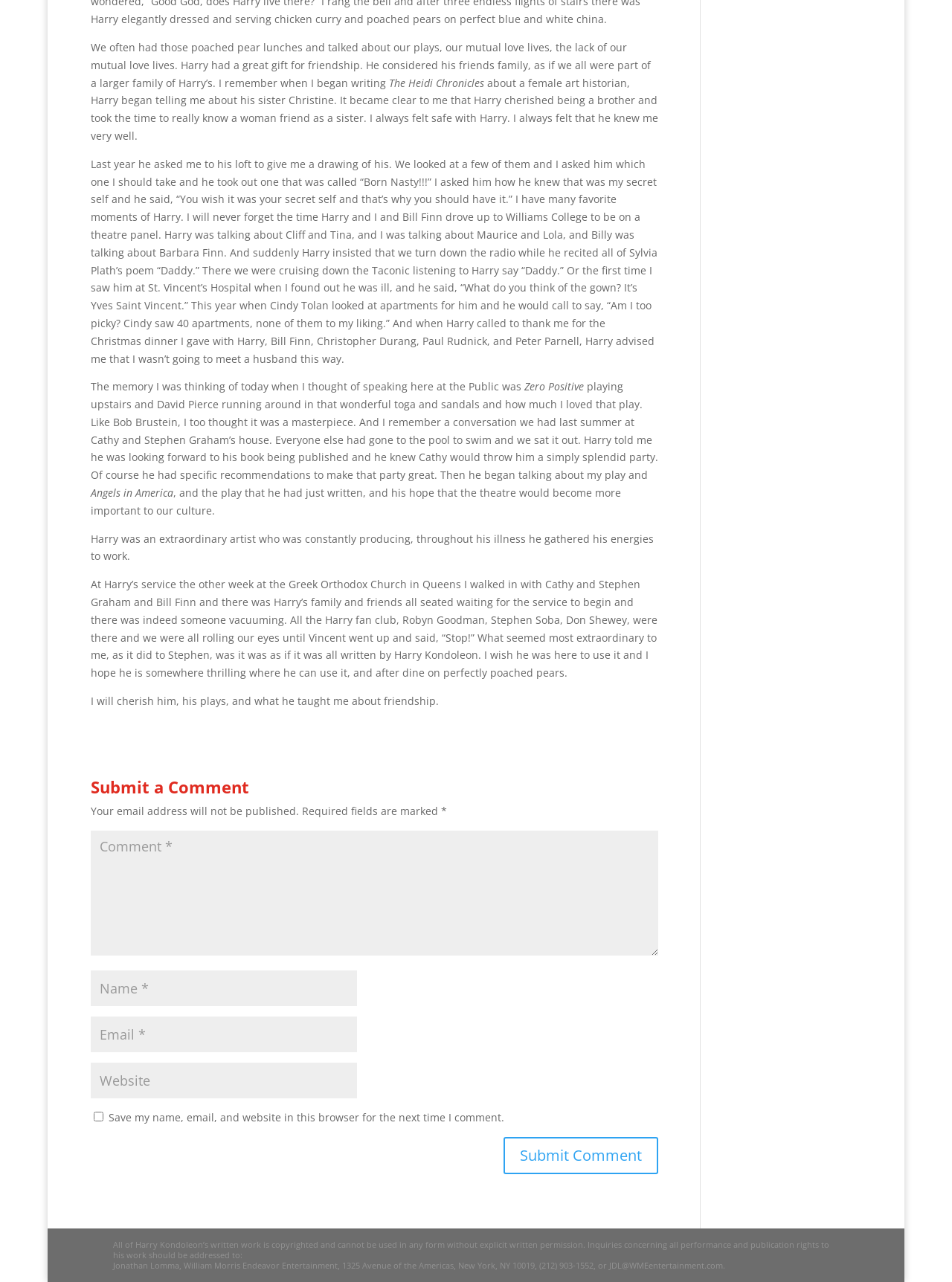Specify the bounding box coordinates (top-left x, top-left y, bottom-right x, bottom-right y) of the UI element in the screenshot that matches this description: input value="Name *" name="author"

[0.095, 0.757, 0.375, 0.785]